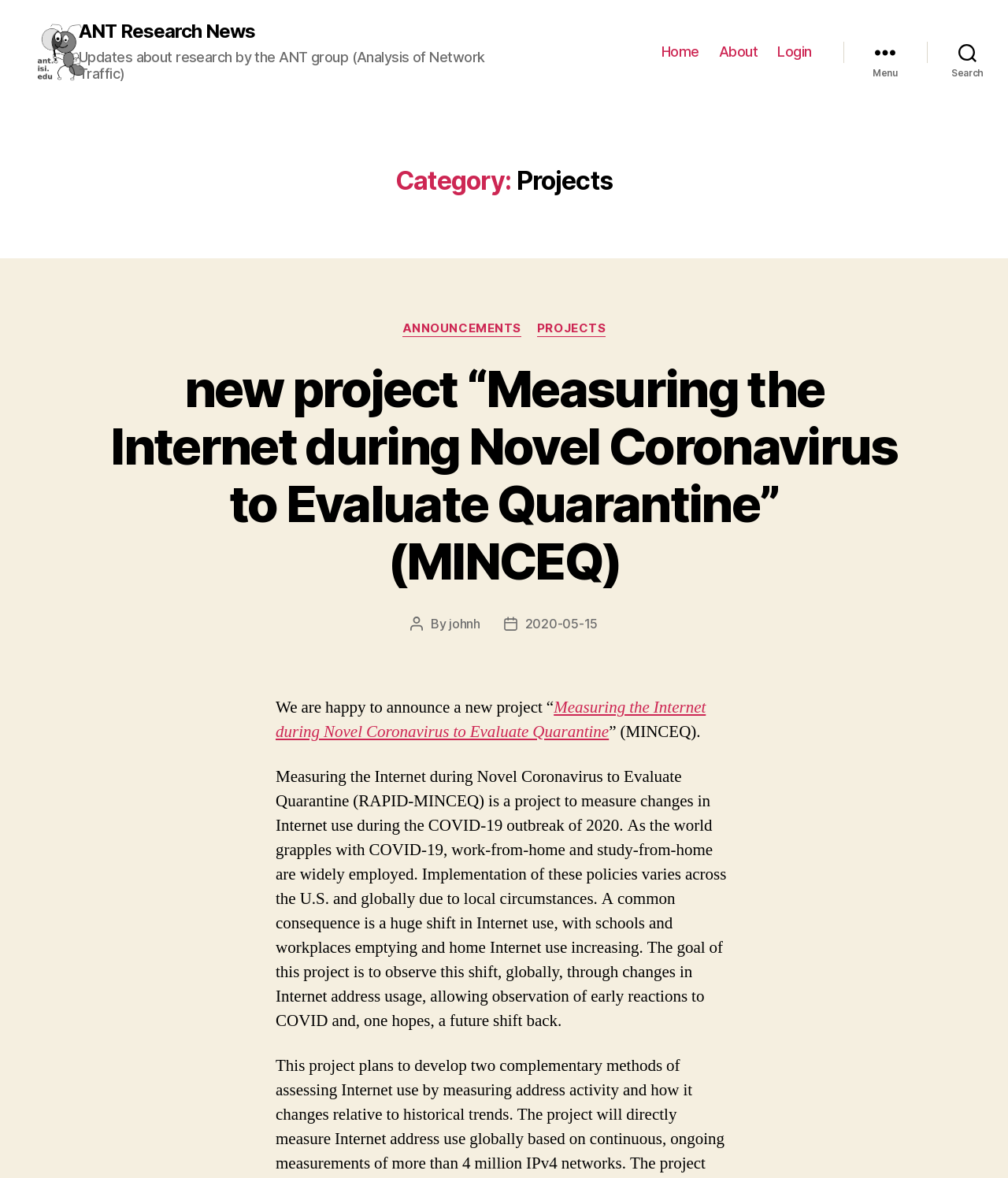Can you find the bounding box coordinates of the area I should click to execute the following instruction: "login to the system"?

[0.771, 0.037, 0.805, 0.051]